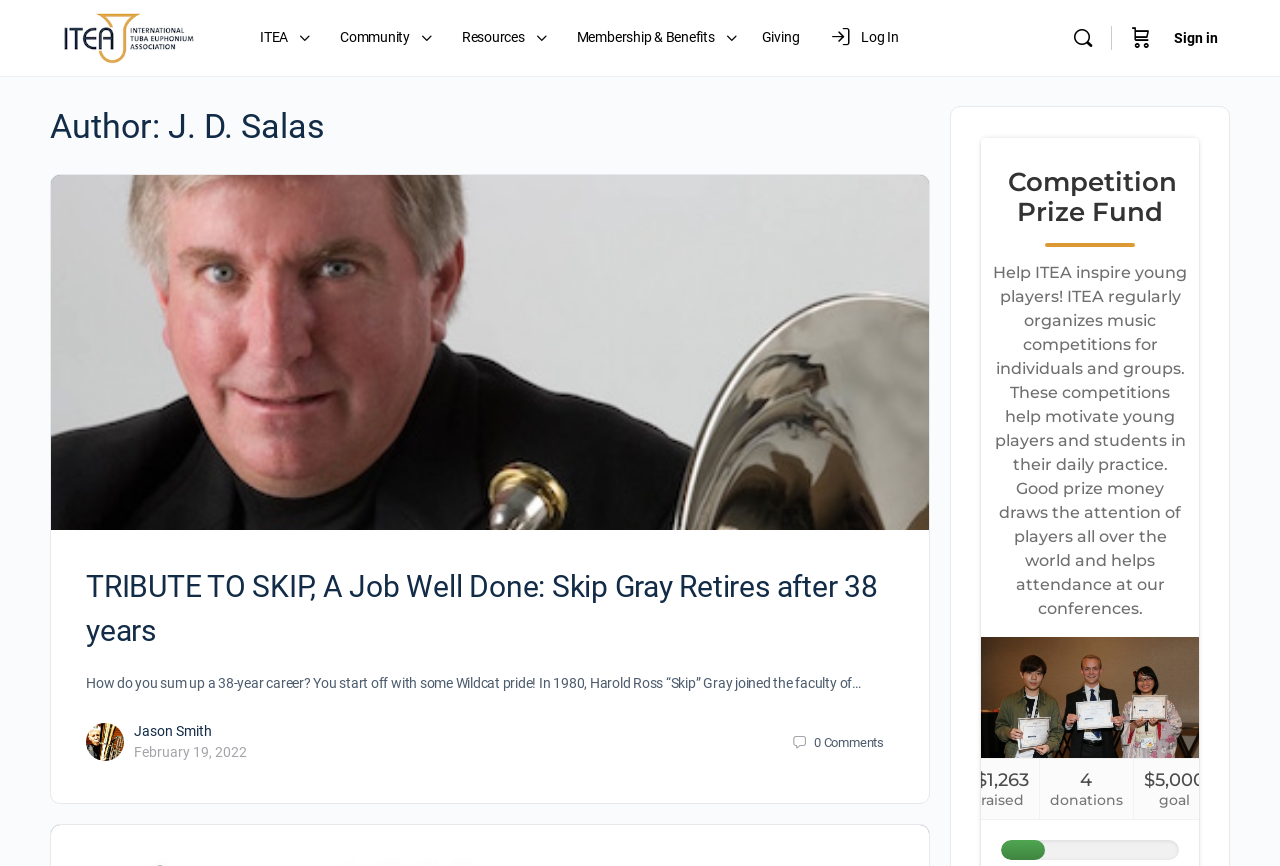Bounding box coordinates should be provided in the format (top-left x, top-left y, bottom-right x, bottom-right y) with all values between 0 and 1. Identify the bounding box for this UI element: ITEA

[0.195, 0.0, 0.246, 0.088]